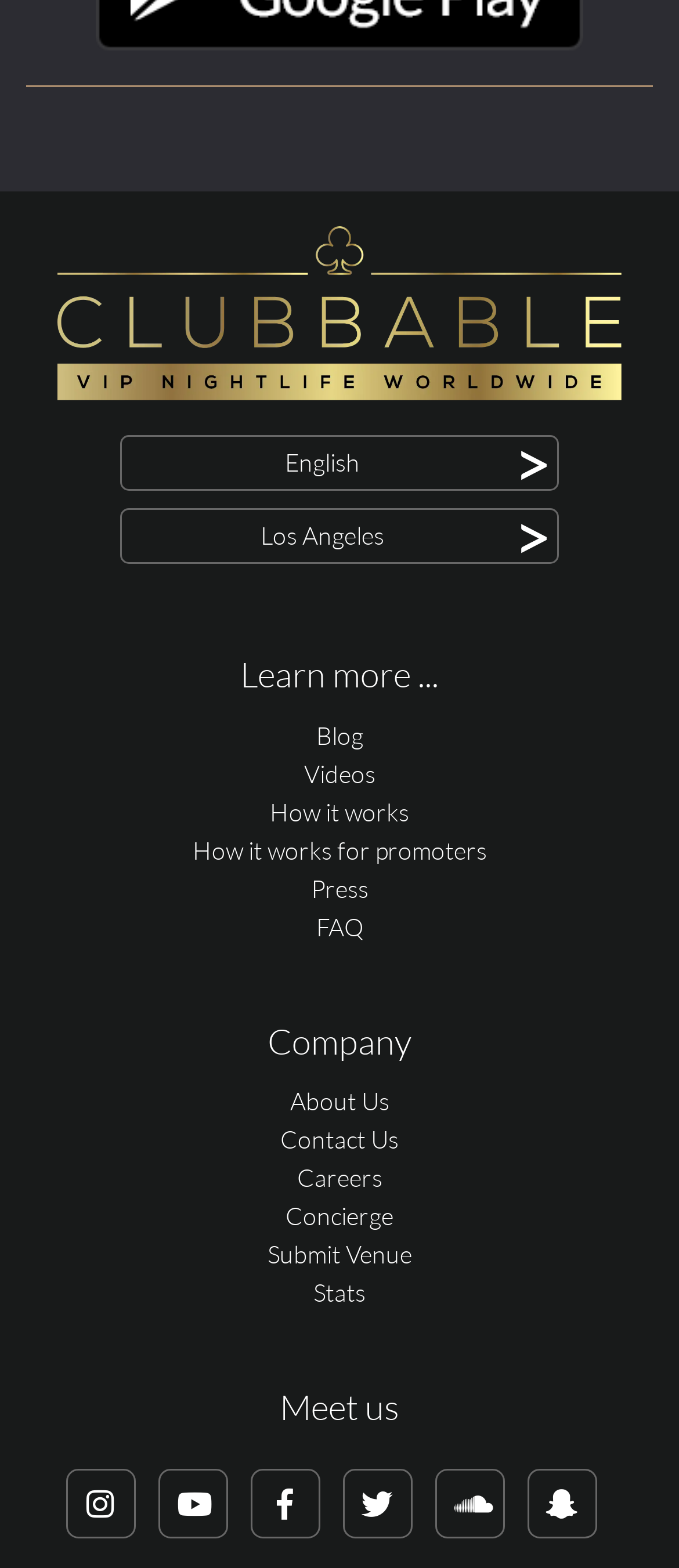Please specify the bounding box coordinates of the clickable section necessary to execute the following command: "Submit a new venue".

[0.394, 0.203, 0.606, 0.221]